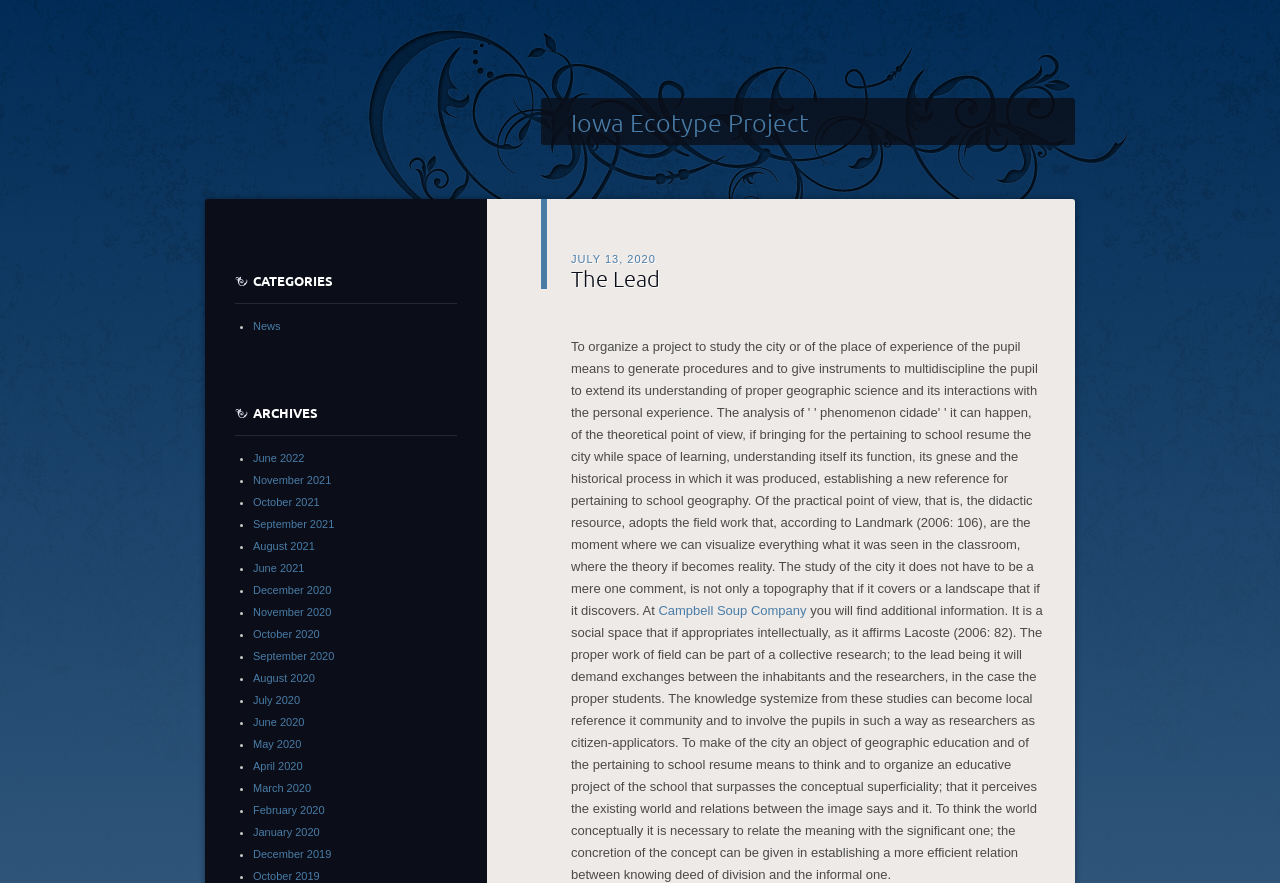Determine the main text heading of the webpage and provide its content.

Iowa Ecotype Project